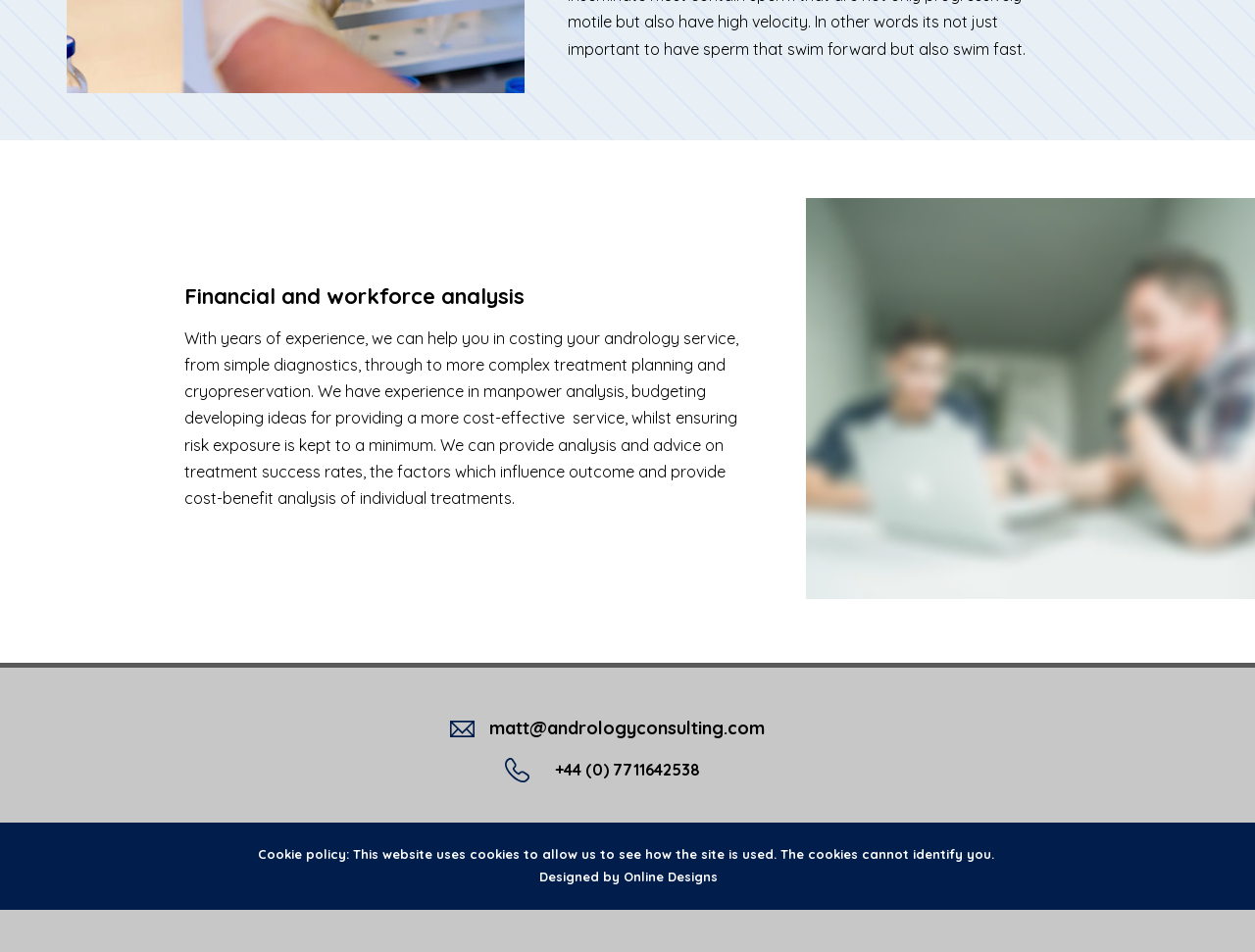What is the phone number of the company?
Please answer the question with as much detail as possible using the screenshot.

The phone number is displayed on the webpage, which is +44 (0) 7711642538, and it is located next to the contact email.